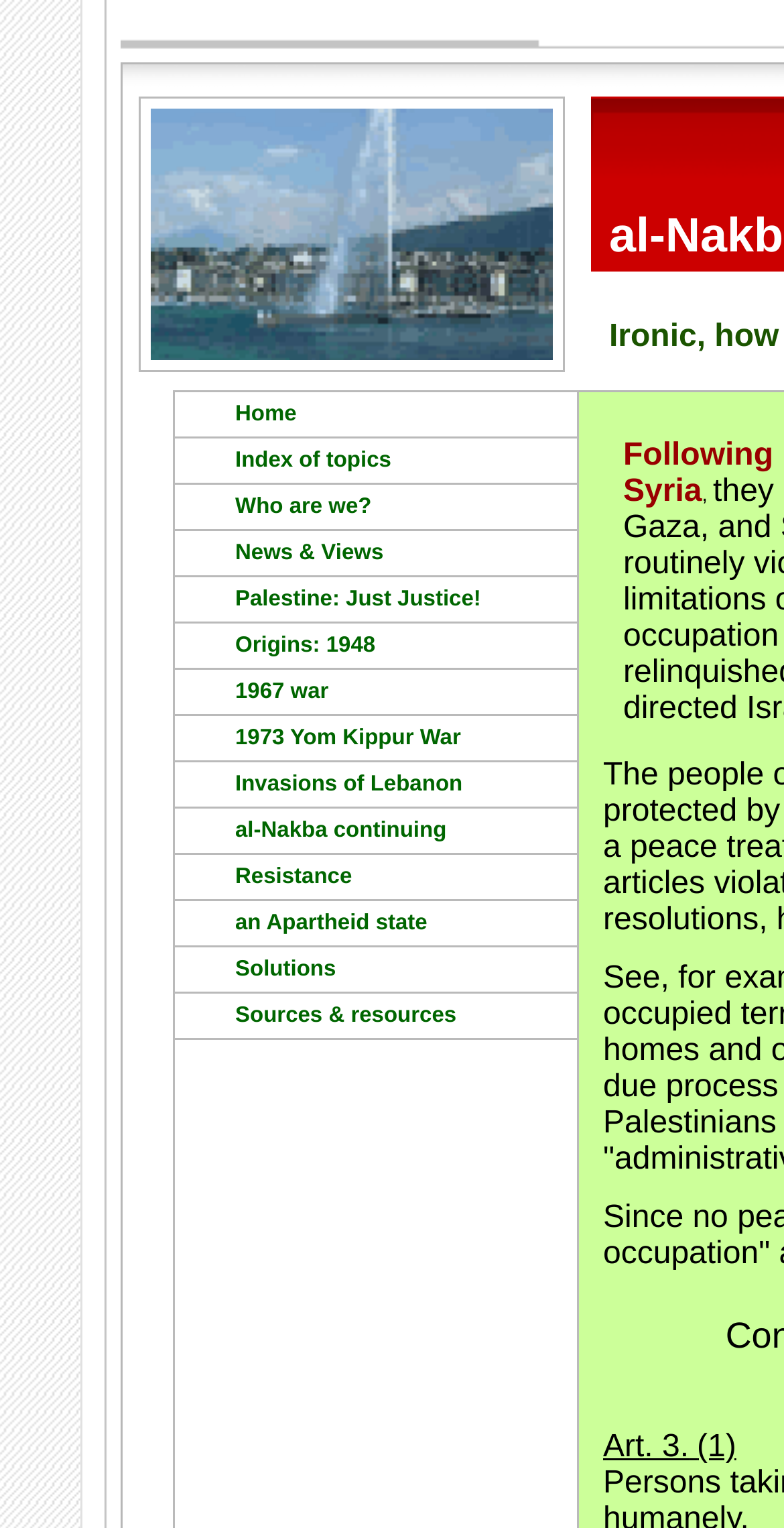Generate a thorough caption detailing the webpage content.

The webpage is about al-Nakba, the Palestinian "Catastrophe". At the top, there is a navigation menu with 12 links, including "Home", "Index of topics", "Who are we?", and others. Each link has a corresponding heading with the same text, positioned slightly to the right of the link. These links and headings are aligned horizontally and take up about half of the screen width.

Below the navigation menu, there is a large section that takes up most of the screen. This section appears to be the main content area, but it is not immediately clear what it contains. There is a small image located near the top right corner of the screen, but it does not have a descriptive text.

The links in the navigation menu are evenly spaced and have a consistent layout, suggesting that they are part of a main menu or categories section. The headings corresponding to each link are also consistently positioned, which helps to create a sense of organization and structure on the page. Overall, the webpage appears to be a resource or information hub about al-Nakba, with various topics and categories accessible through the navigation menu.